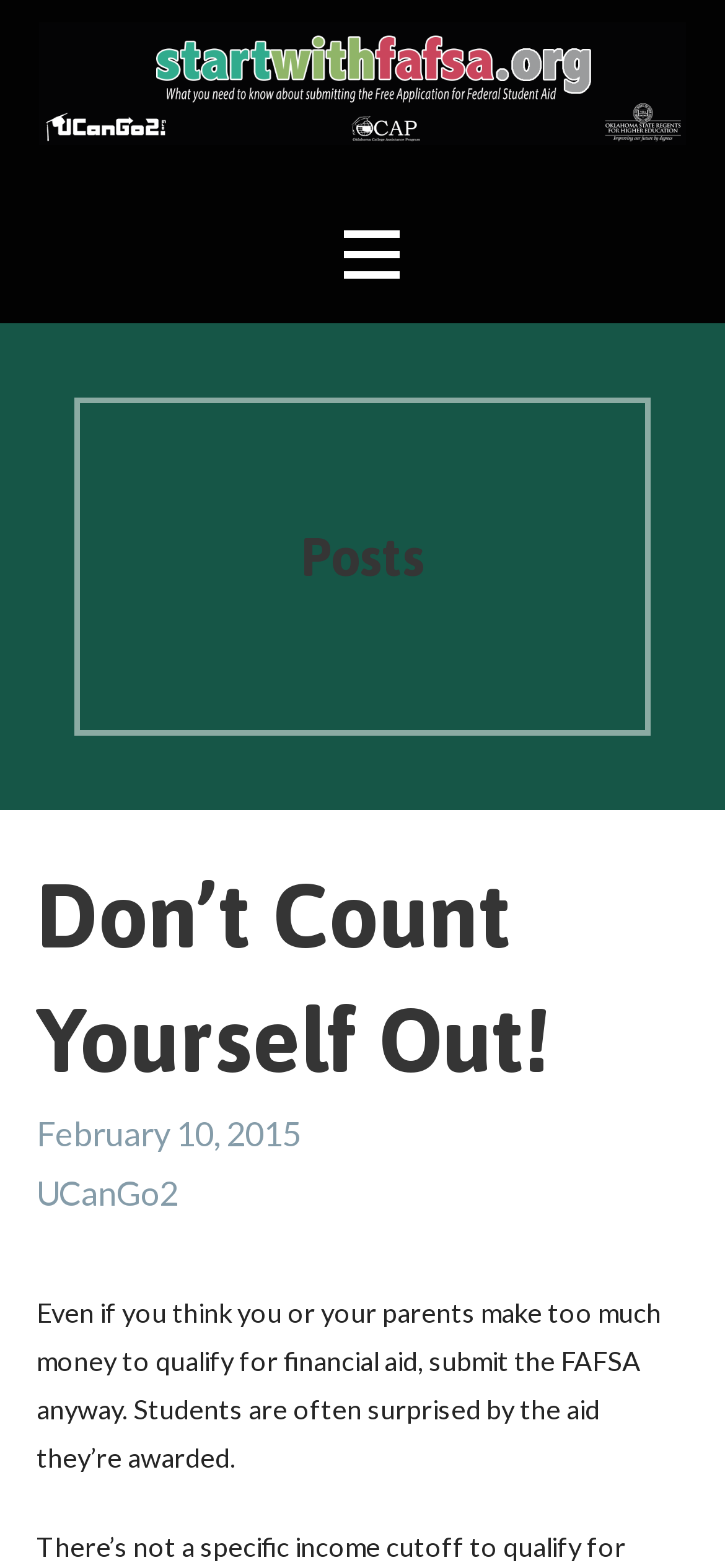What is the link mentioned in the first post?
Please ensure your answer is as detailed and informative as possible.

I found a link element 'UCanGo2' which is a sibling of the 'Don’t Count Yourself Out!' heading, indicating that it is the link mentioned in the first post.